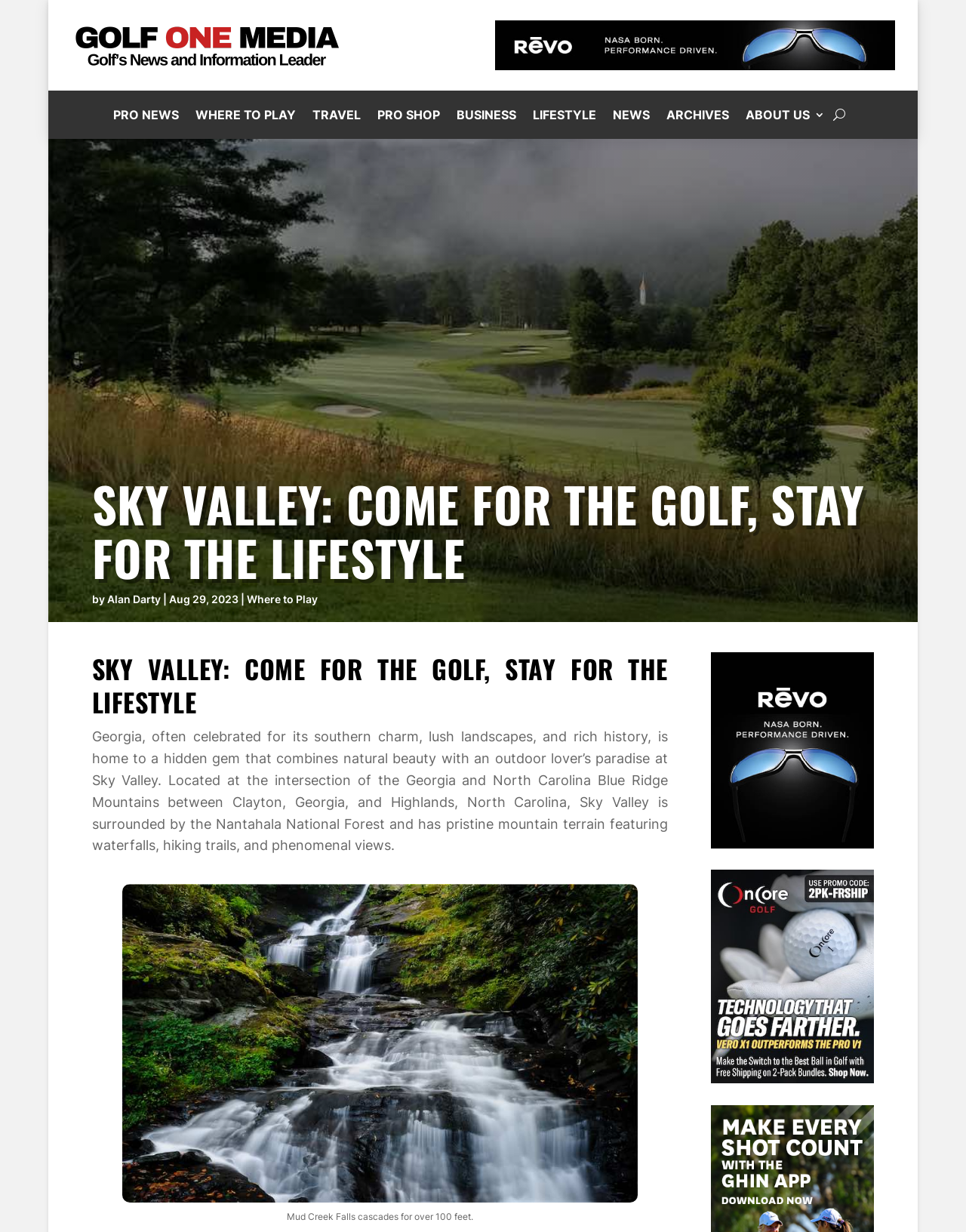Please find and generate the text of the main heading on the webpage.

SKY VALLEY: COME FOR THE GOLF, STAY FOR THE LIFESTYLE